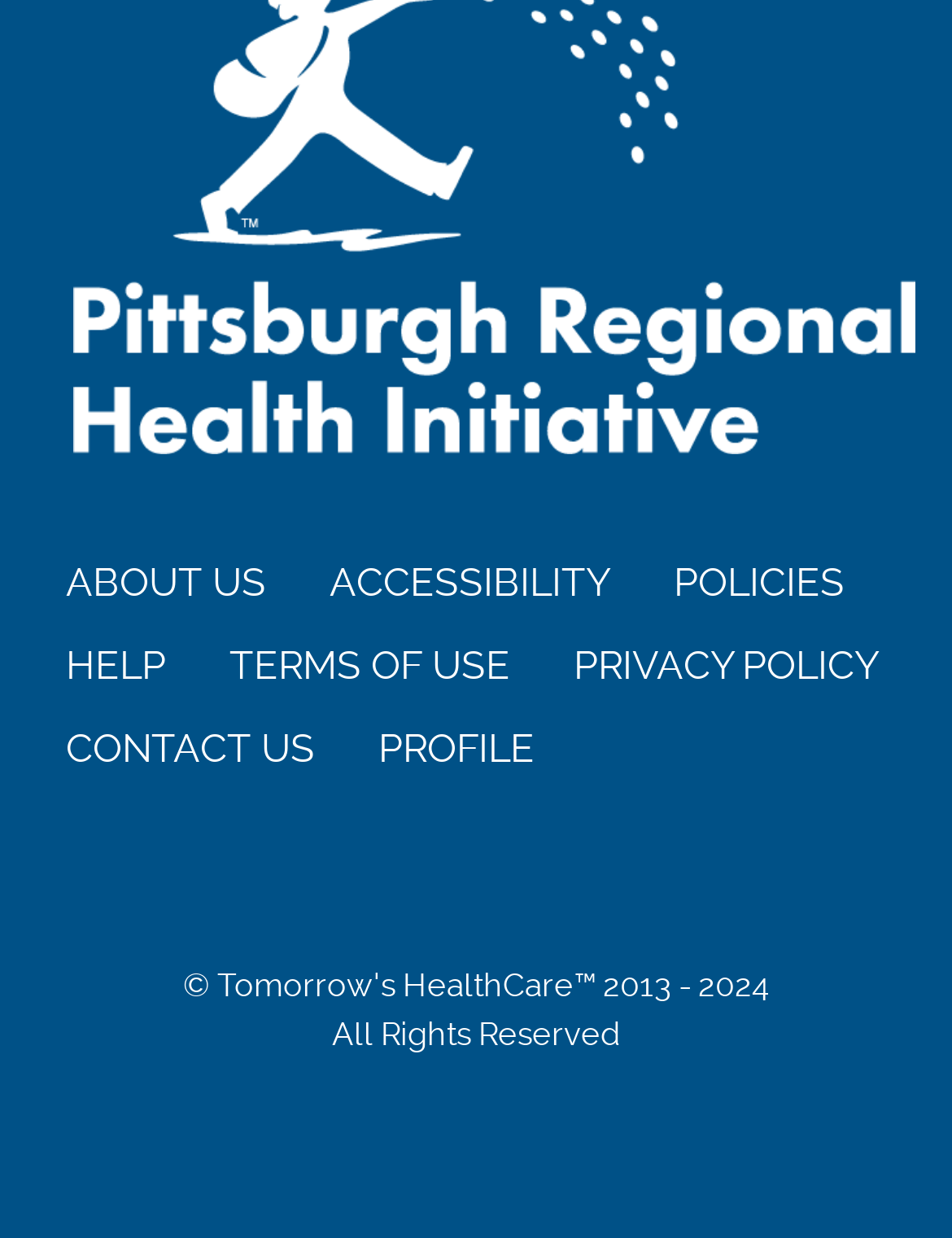Can you find the bounding box coordinates of the area I should click to execute the following instruction: "view accessibility information"?

[0.315, 0.443, 0.672, 0.502]